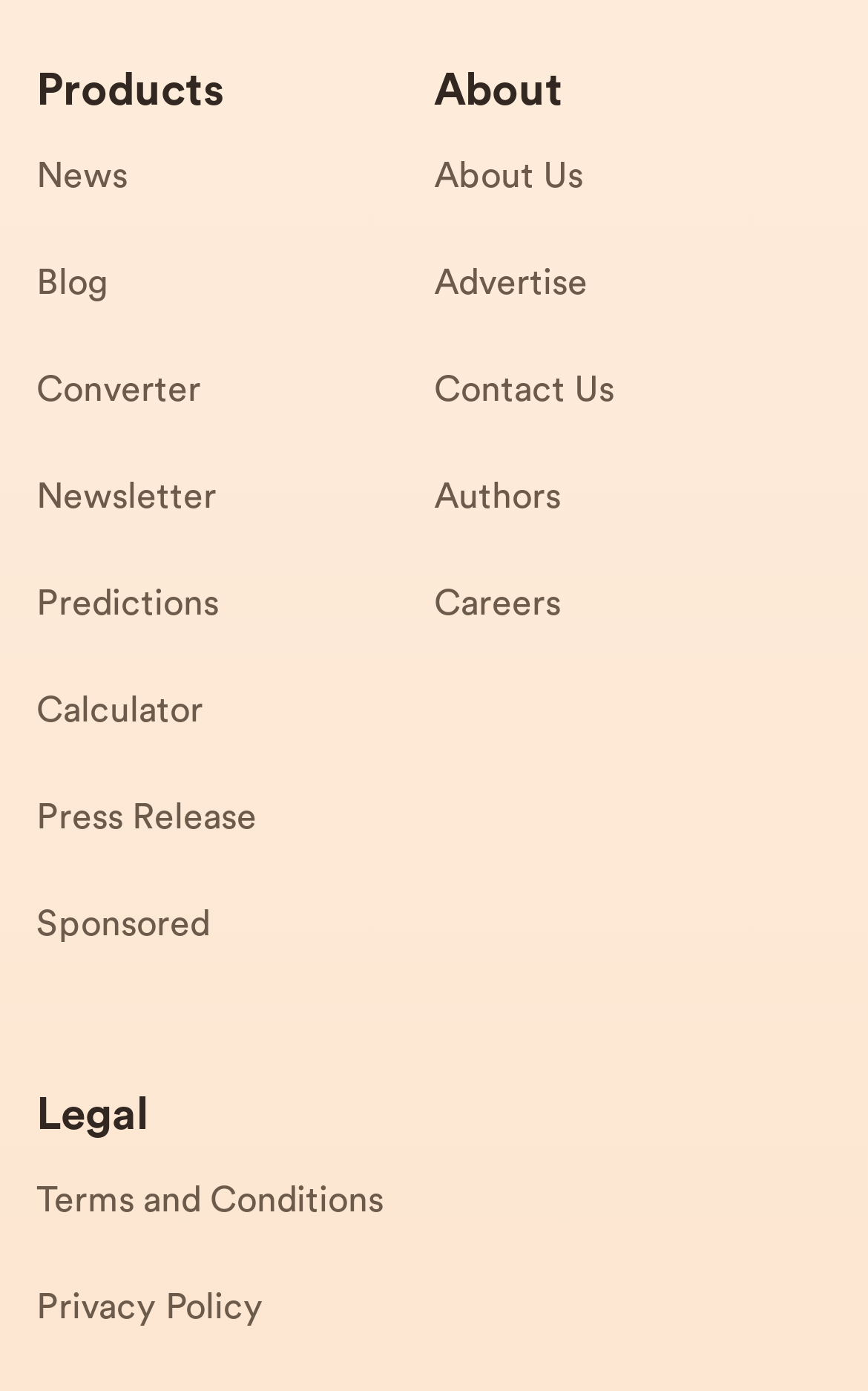How many main categories are there?
Please look at the screenshot and answer using one word or phrase.

3